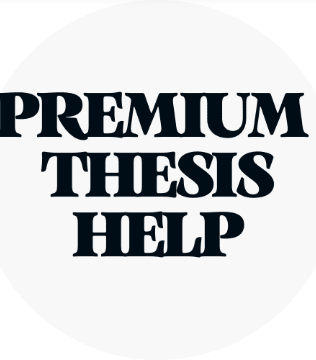Detail every aspect of the image in your description.

The image prominently displays the bold phrase "PREMIUM THESIS HELP." Set against a clean white background, the typography employs a classic serif font that conveys professionalism and elegance. This design effectively emphasizes the services offered, which are likely aimed at assisting students with high-quality thesis writing. The overall aesthetic suggests reliability and expertise, appealing to those seeking academic support.